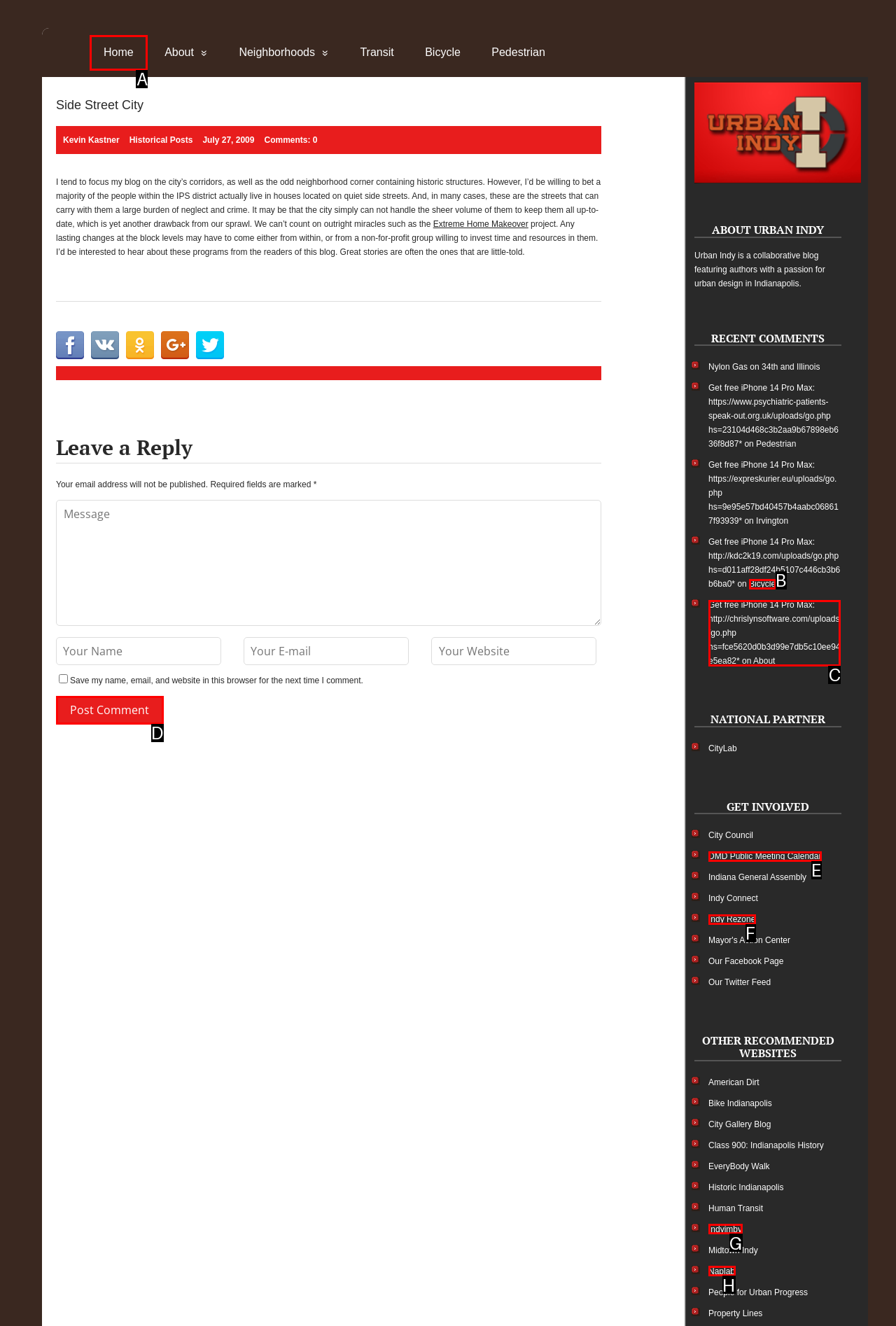Identify the HTML element that corresponds to the description: DMD Public Meeting Calendar Provide the letter of the matching option directly from the choices.

E